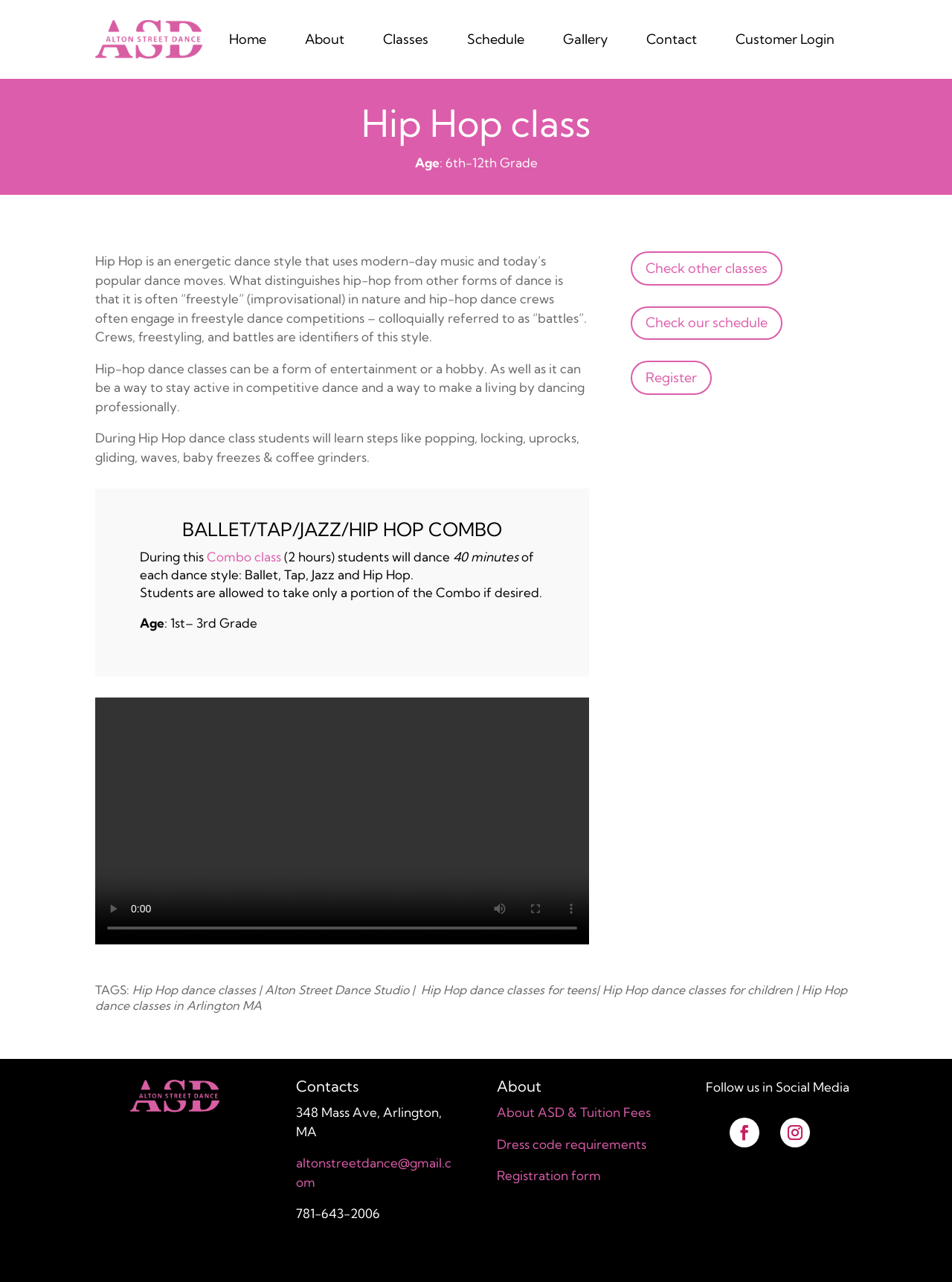What is the age range for the Hip Hop class?
Can you provide a detailed and comprehensive answer to the question?

The webpage mentions that the Hip Hop class is for students in 6th-12th Grade, as indicated by the text 'Age: 6th-12th Grade'.